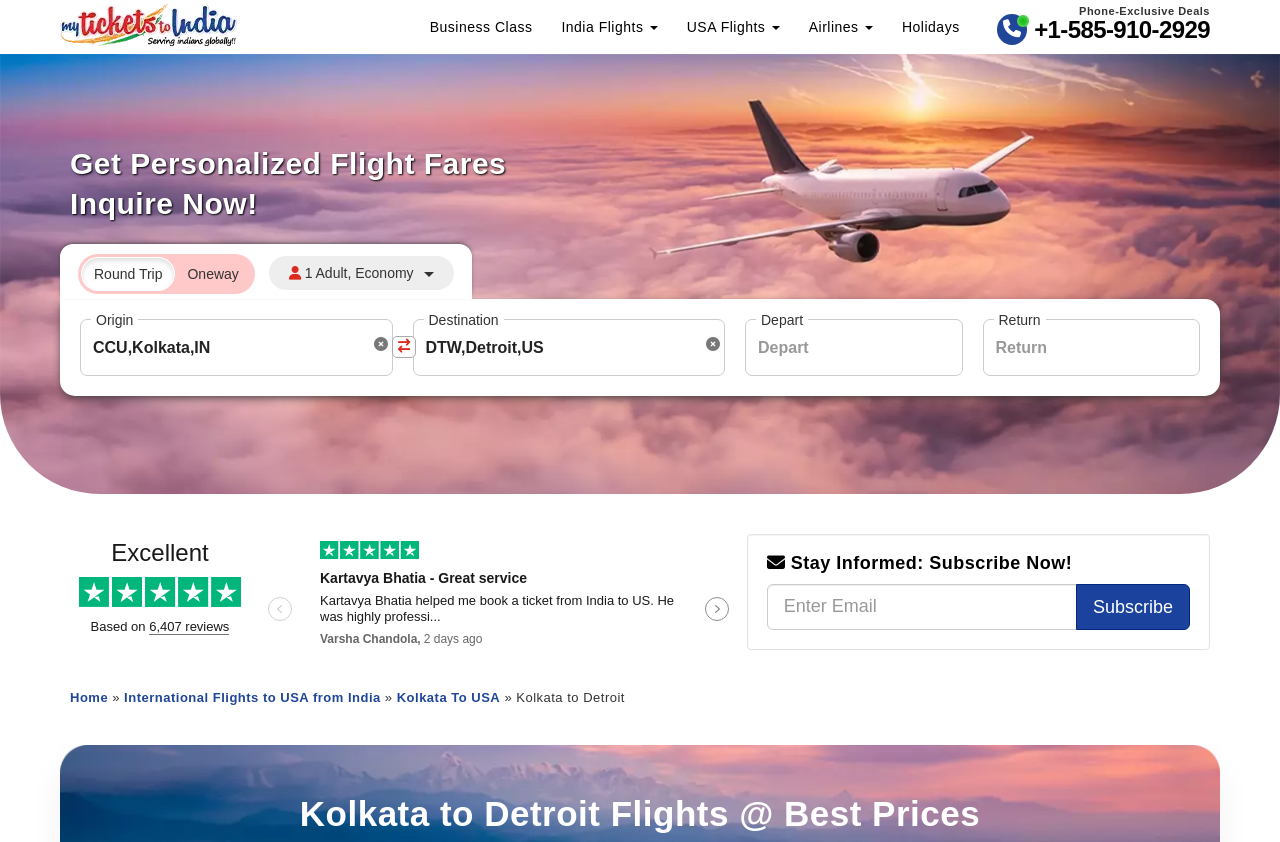What is the origin city of the flight?
Look at the image and respond with a single word or a short phrase.

Kolkata